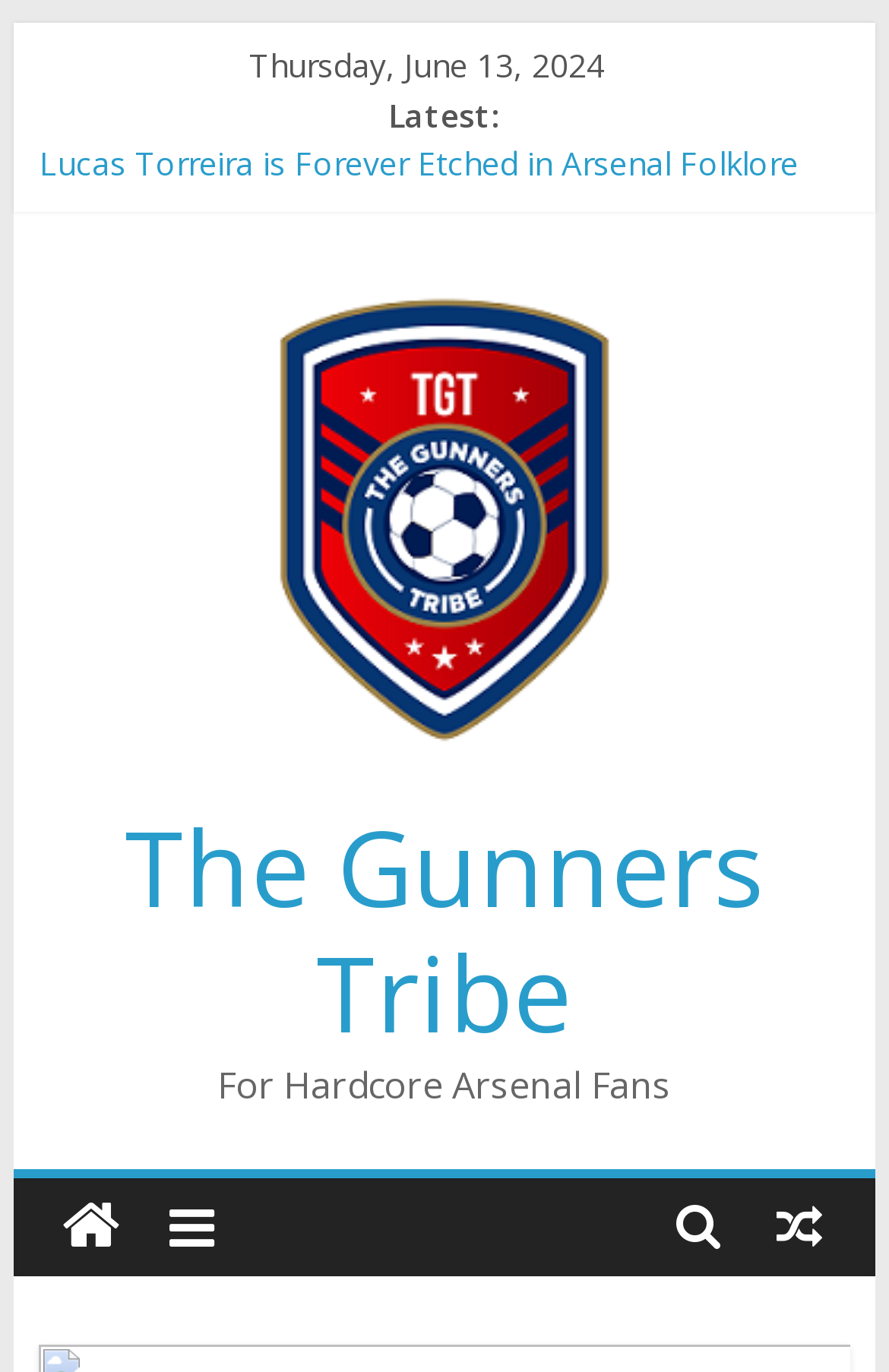From the element description alt="The Gunners Tribe", predict the bounding box coordinates of the UI element. The coordinates must be specified in the format (top-left x, top-left y, bottom-right x, bottom-right y) and should be within the 0 to 1 range.

[0.179, 0.173, 0.82, 0.21]